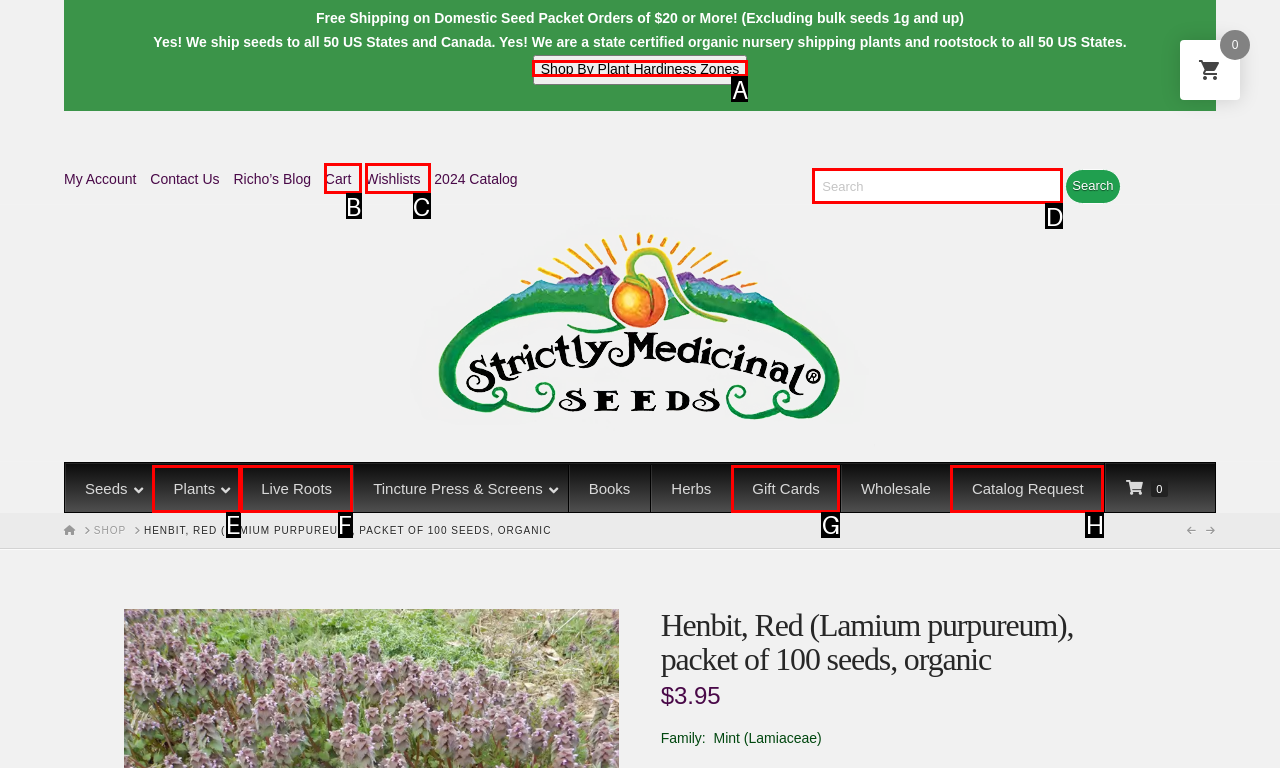Identify the correct UI element to click for this instruction: Shop by plant hardiness zones
Respond with the appropriate option's letter from the provided choices directly.

A